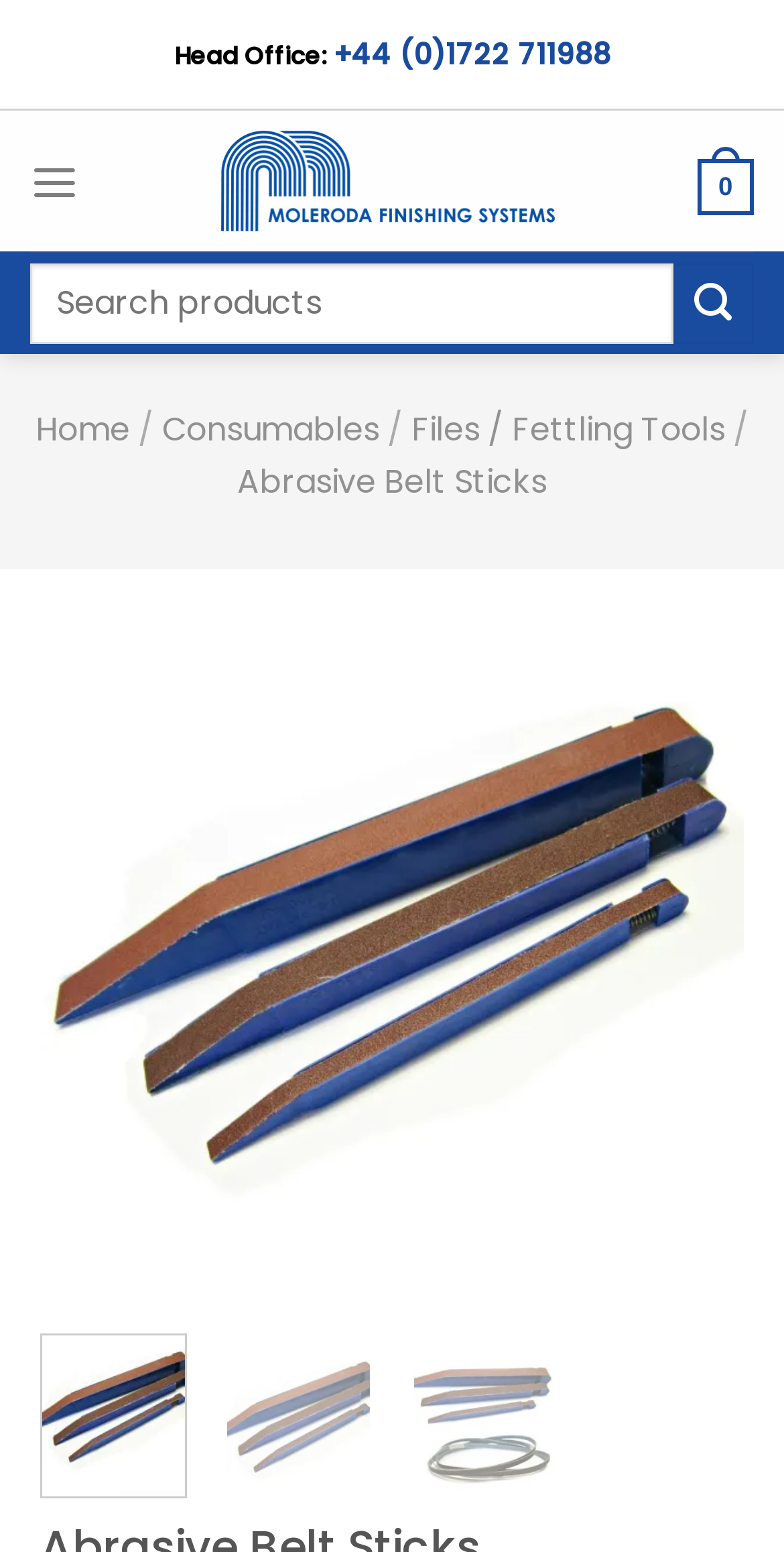What is the phone number of the head office?
Refer to the image and provide a thorough answer to the question.

I found the phone number by looking at the top section of the webpage, where the 'Head Office:' text is located, and next to it is the phone number link '+44 (0)1722 711988'.